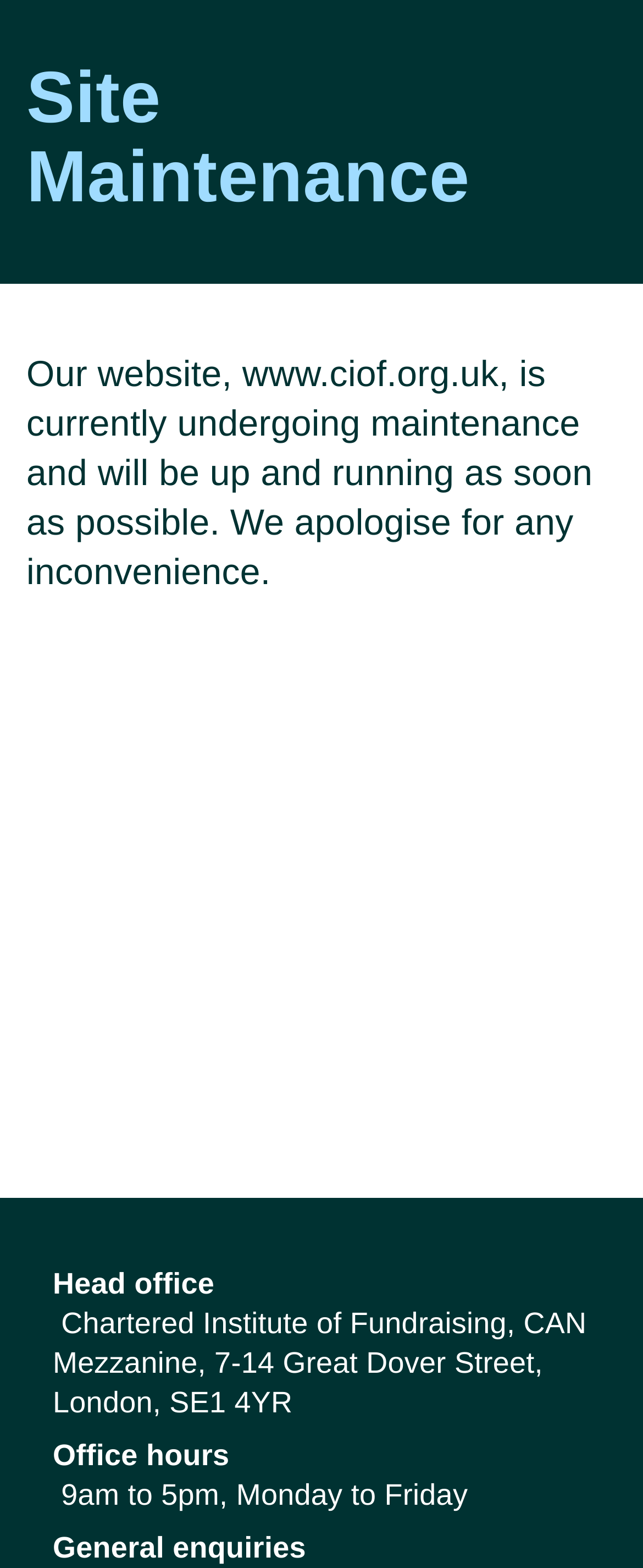Show the bounding box coordinates for the HTML element as described: "aria-label="Play video"".

None